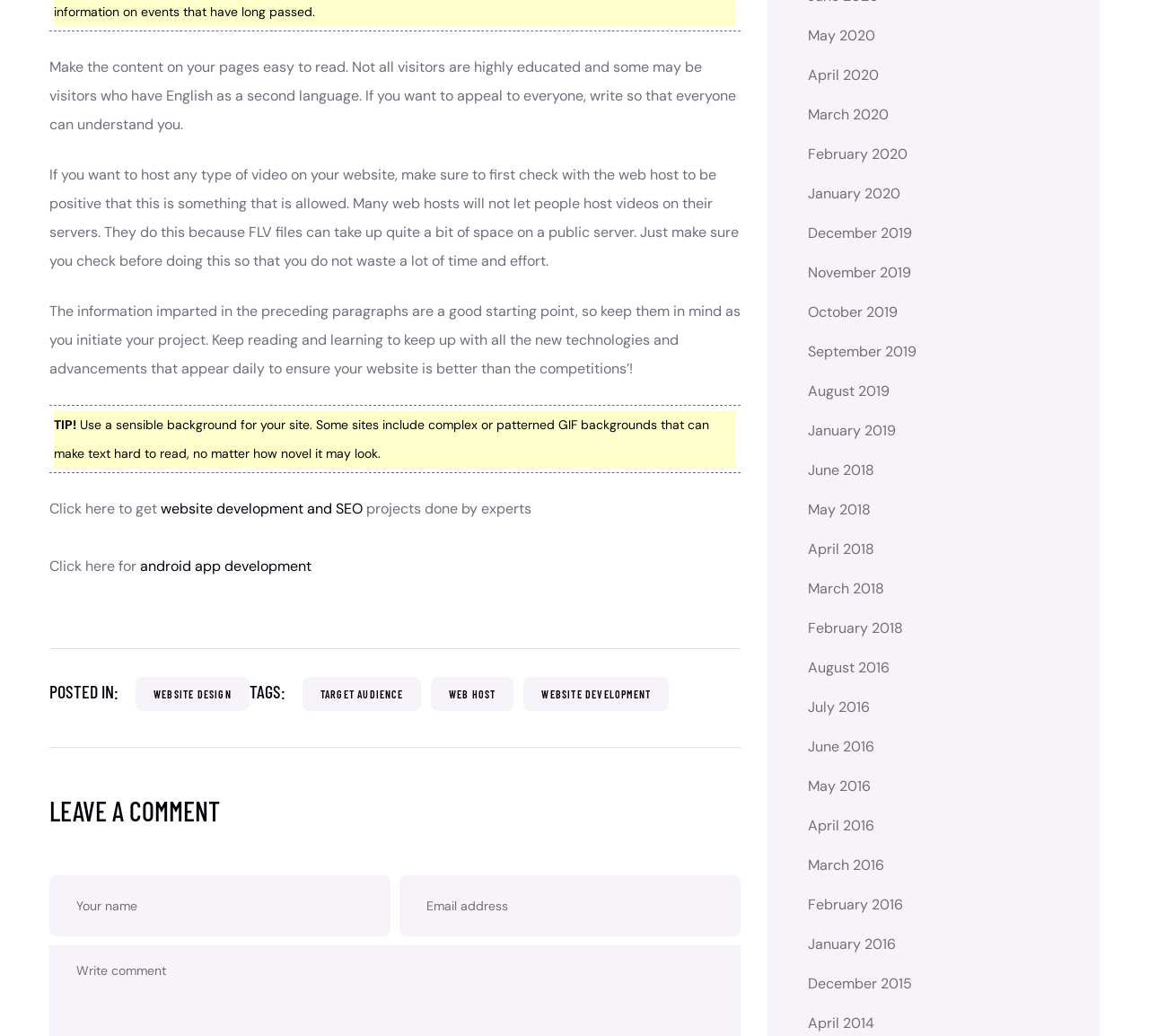Provide a short, one-word or phrase answer to the question below:
What is the time period covered by the webpage's archives?

From 2015 to 2020